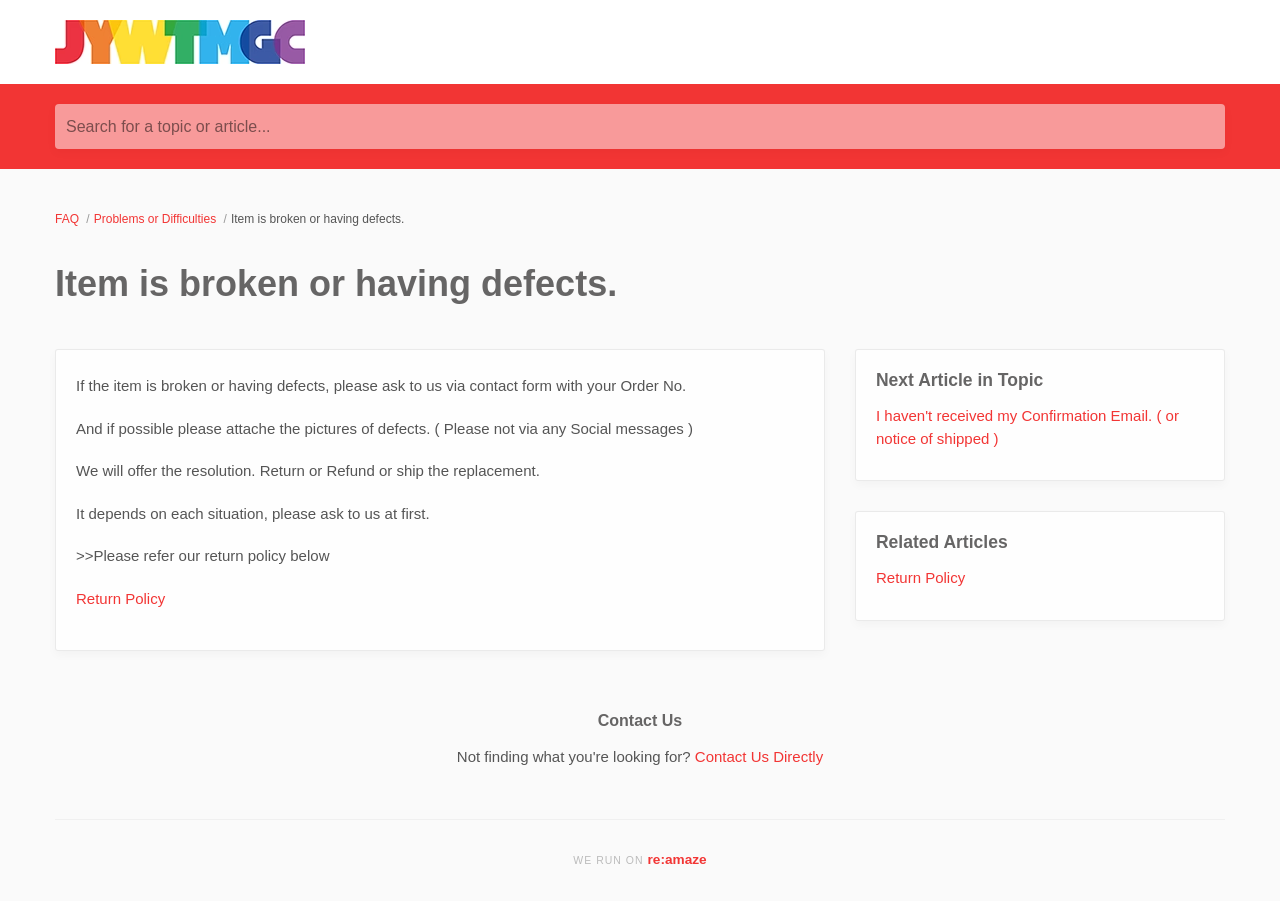Extract the main heading from the webpage content.

Item is broken or having defects.